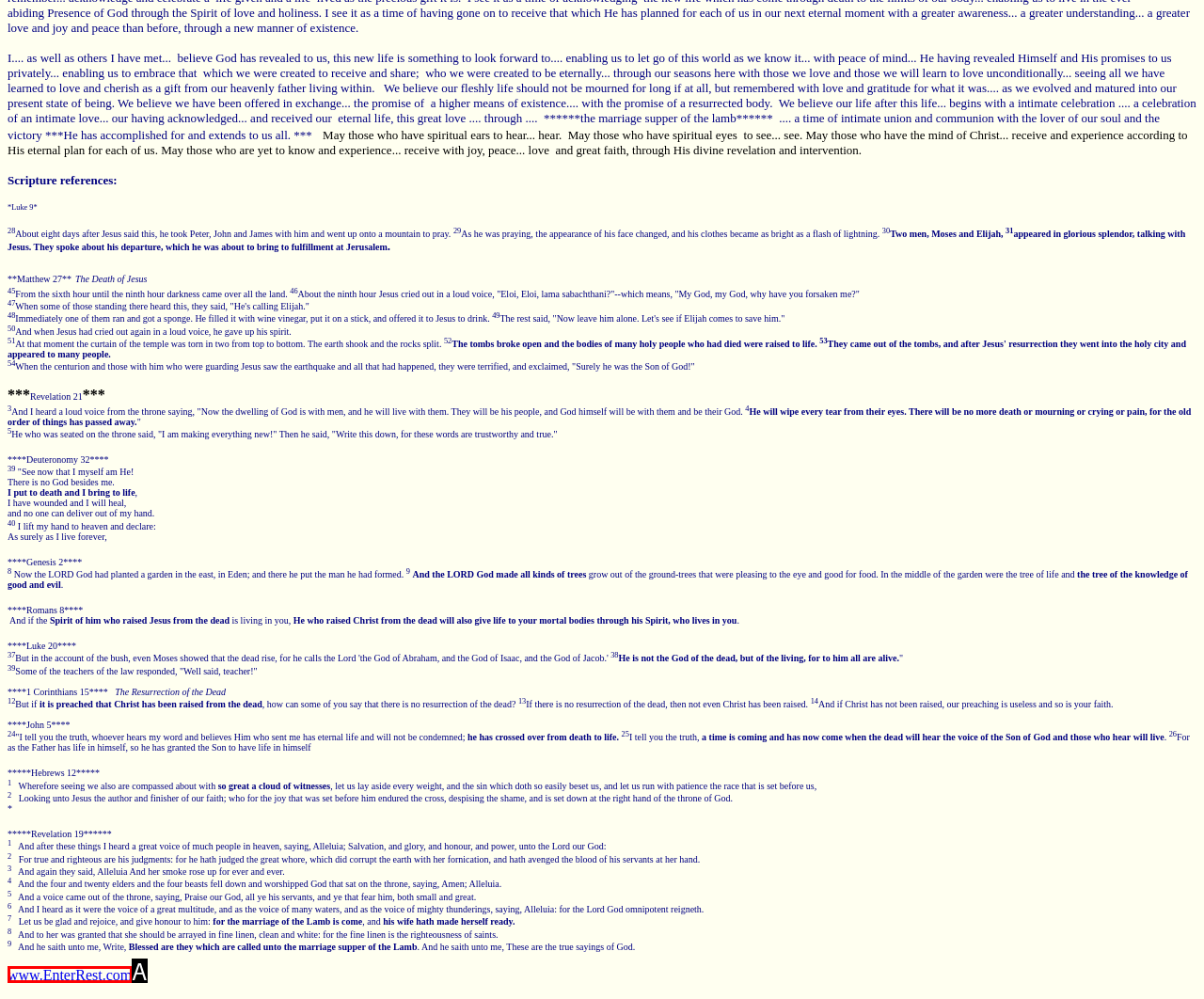Please provide the letter of the UI element that best fits the following description: www.EnterRest.com
Respond with the letter from the given choices only.

A